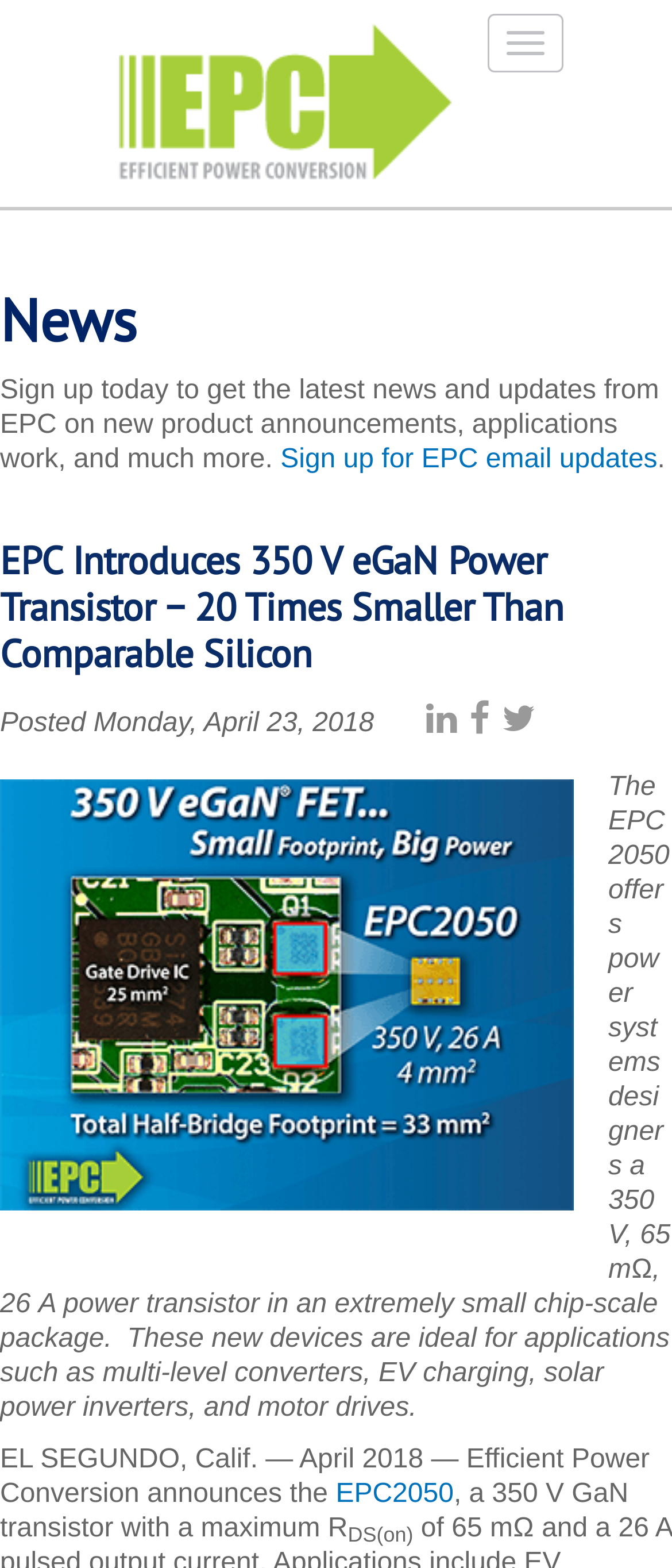Determine the bounding box for the described HTML element: "Toggle navigation". Ensure the coordinates are four float numbers between 0 and 1 in the format [left, top, right, bottom].

[0.726, 0.009, 0.838, 0.046]